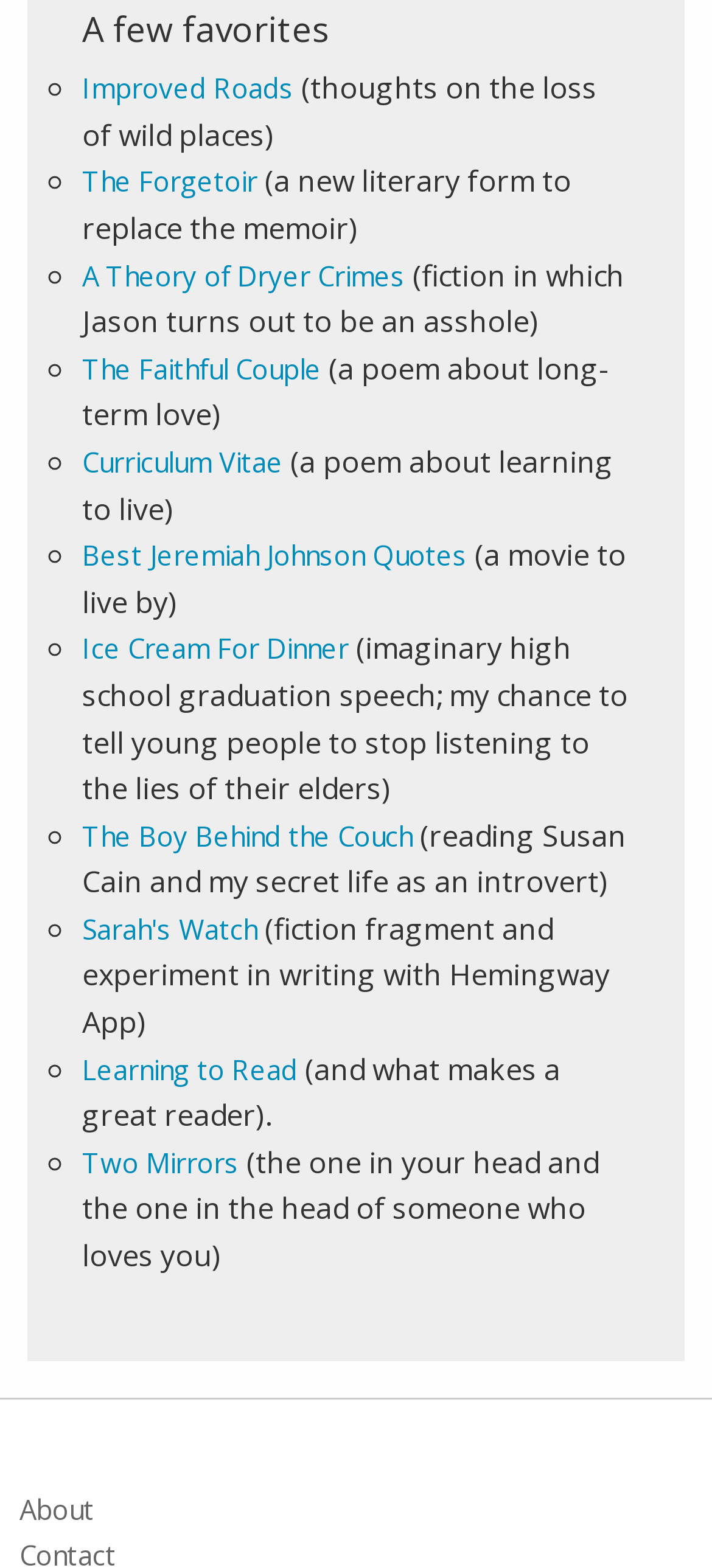Please identify the coordinates of the bounding box for the clickable region that will accomplish this instruction: "go to 'About'".

[0.027, 0.95, 0.132, 0.974]